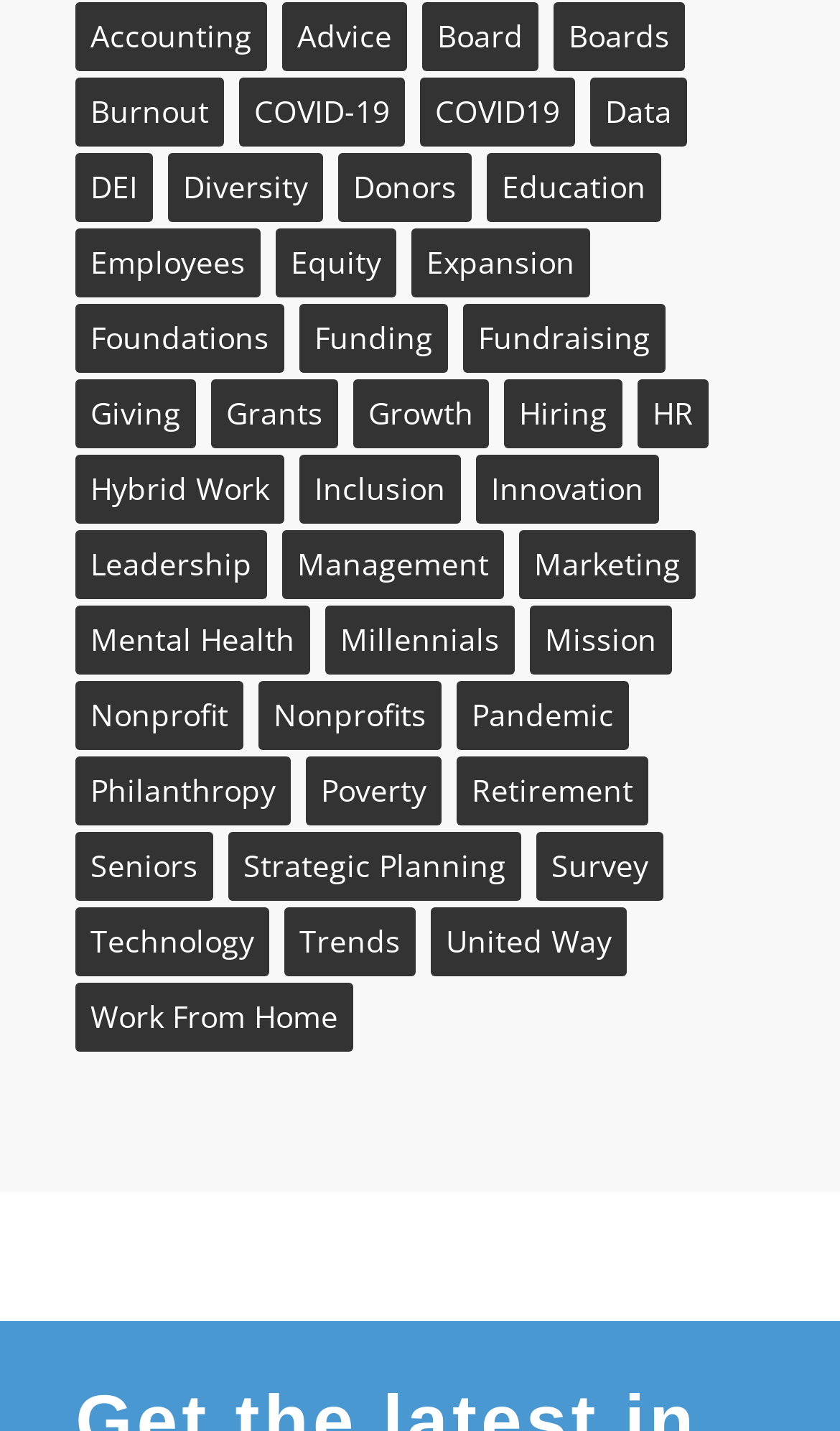How many links are related to 'COVID-19'?
Based on the image, give a concise answer in the form of a single word or short phrase.

19